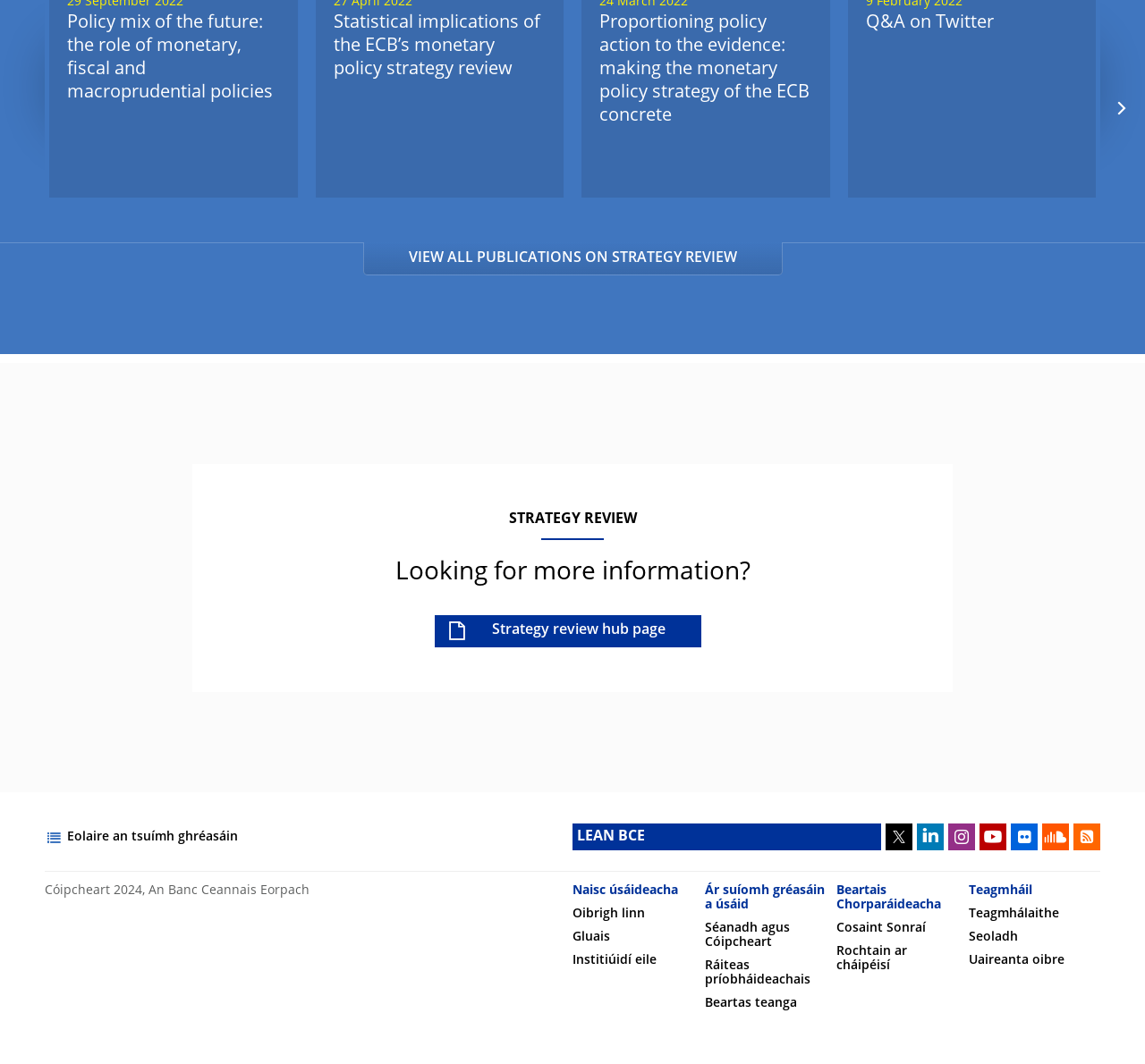What is the purpose of the links at the bottom of the page?
Using the image provided, answer with just one word or phrase.

To provide additional resources